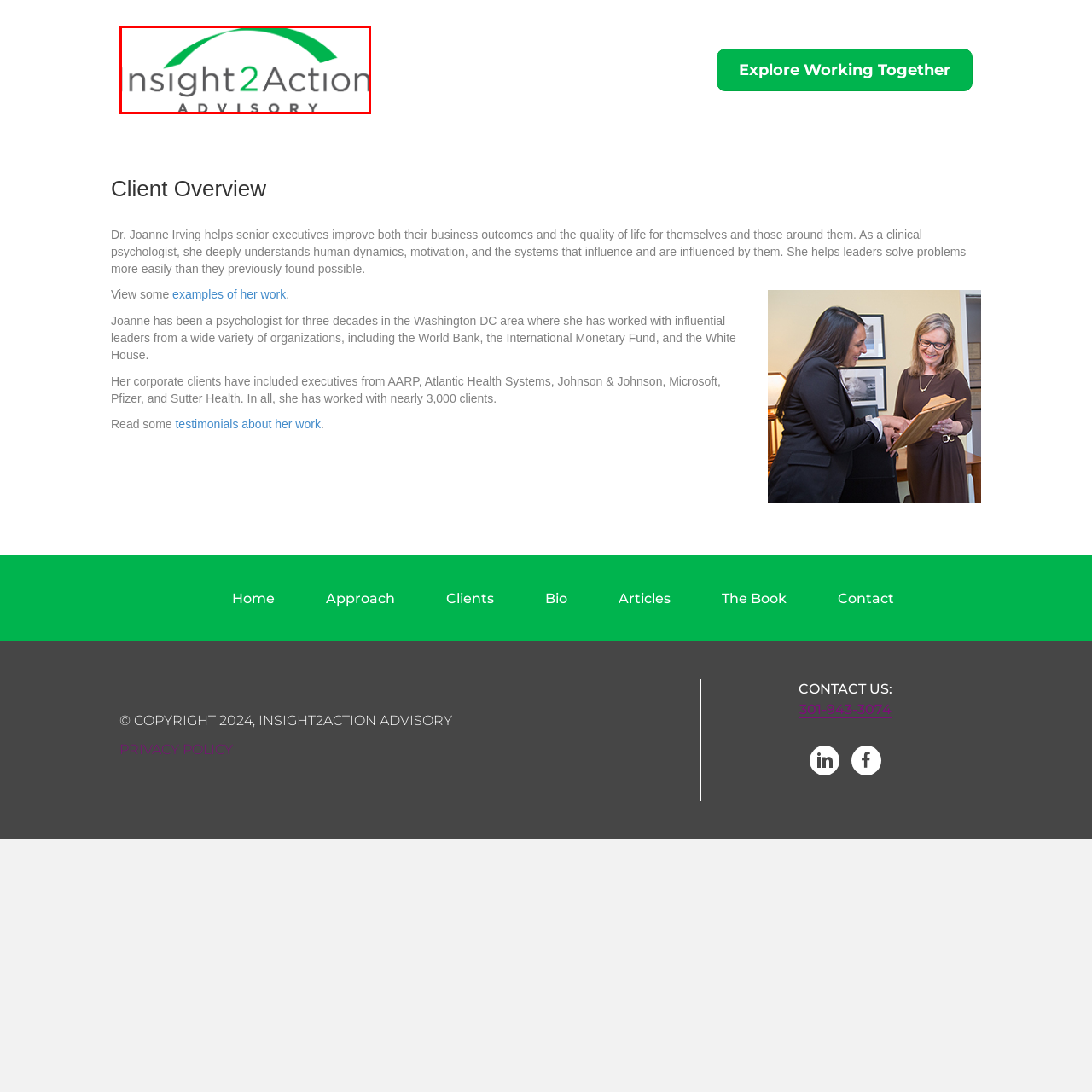Where are the consulting services primarily located?
Examine the image highlighted by the red bounding box and answer briefly with one word or a short phrase.

Washington DC area